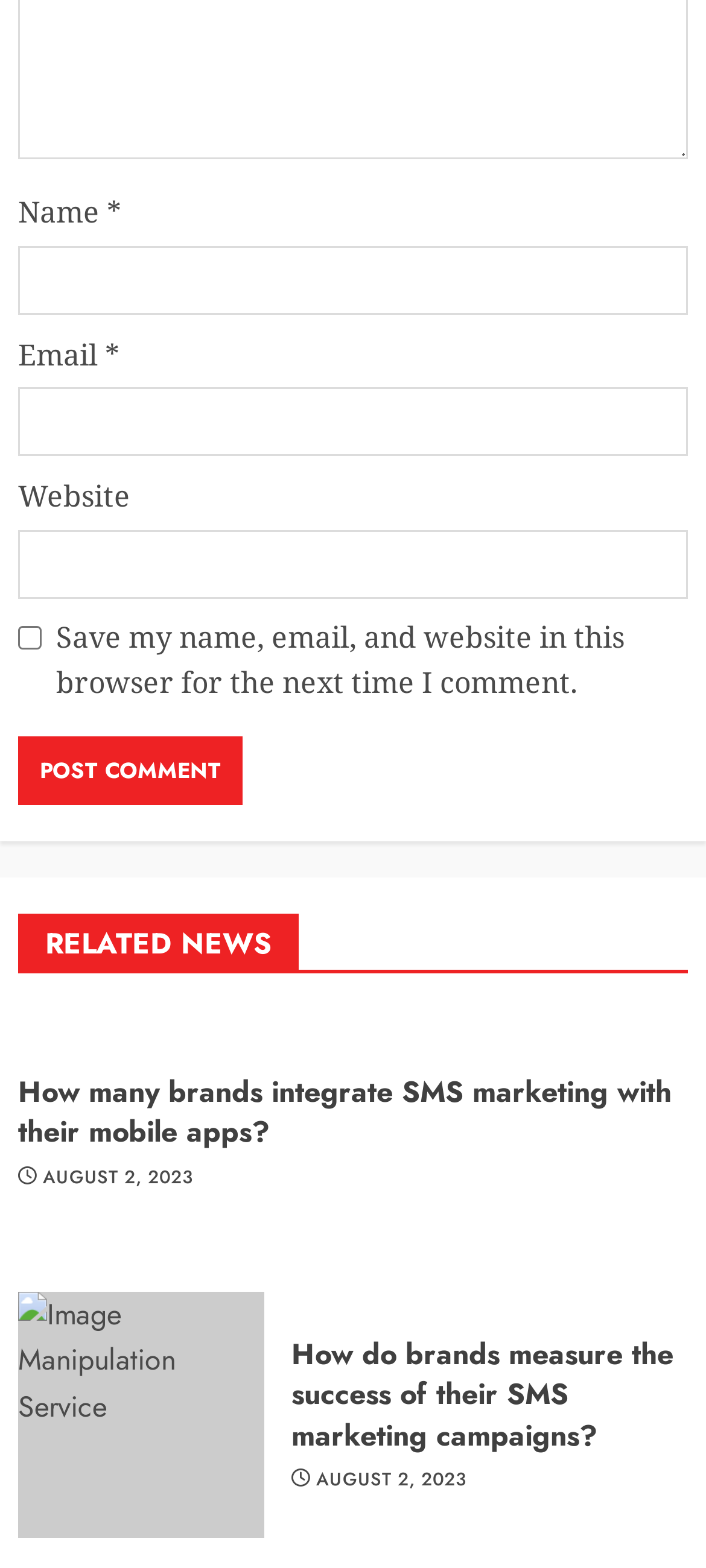Locate the bounding box coordinates of the segment that needs to be clicked to meet this instruction: "Enter your name".

[0.026, 0.157, 0.974, 0.2]